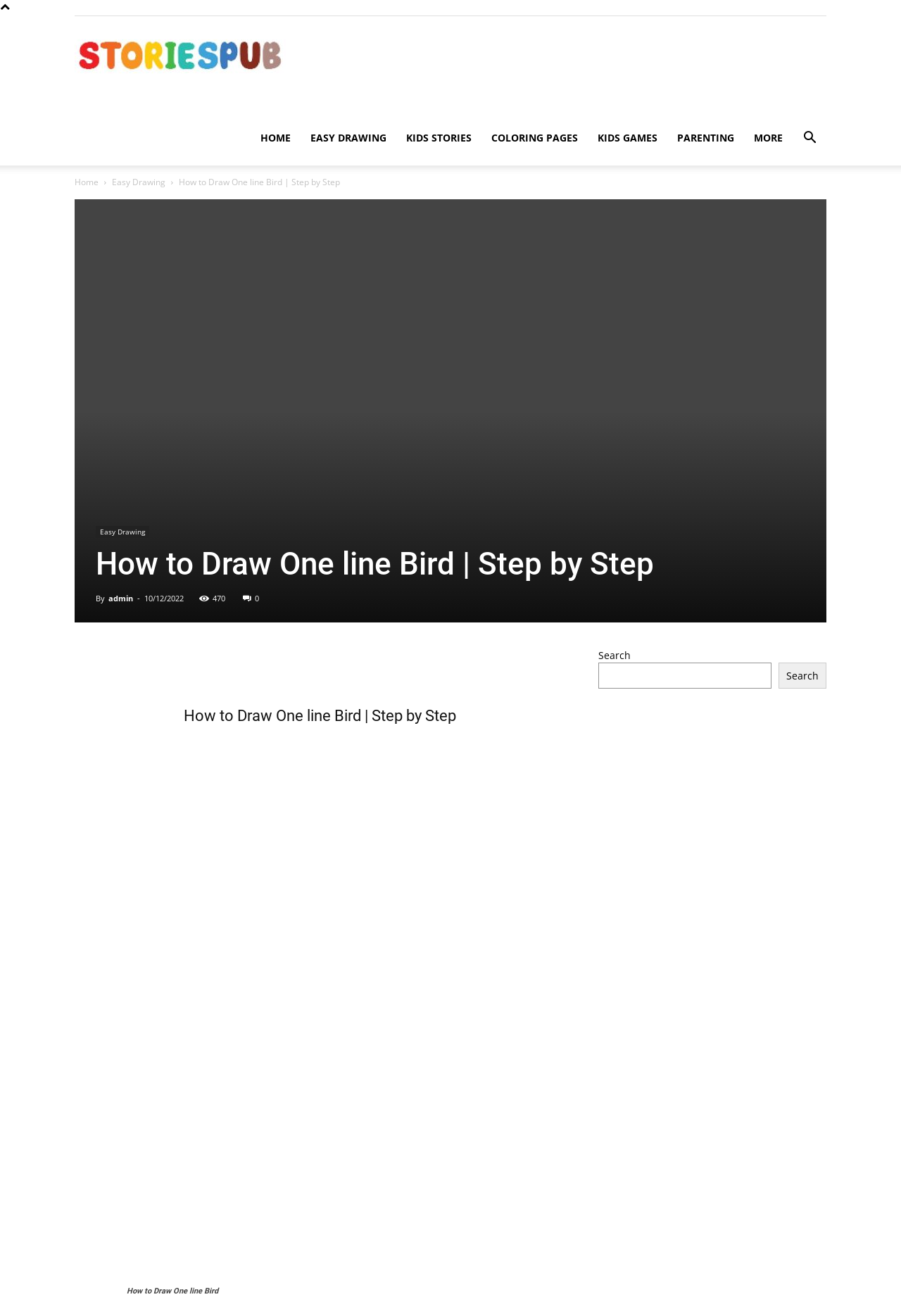Please provide the bounding box coordinates for the element that needs to be clicked to perform the following instruction: "Go to home page". The coordinates should be given as four float numbers between 0 and 1, i.e., [left, top, right, bottom].

[0.083, 0.134, 0.109, 0.143]